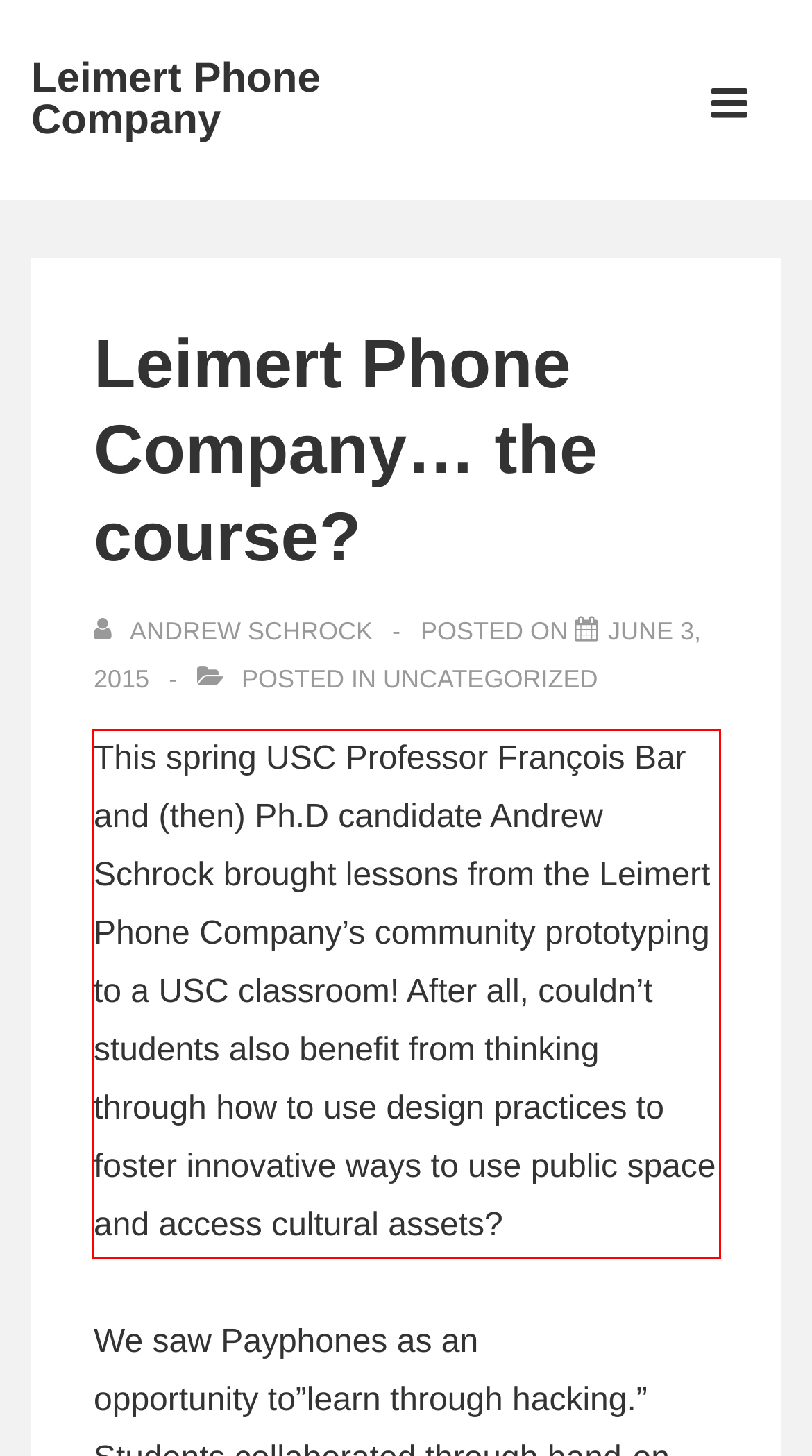Please analyze the provided webpage screenshot and perform OCR to extract the text content from the red rectangle bounding box.

This spring USC Professor François Bar and (then) Ph.D candidate Andrew Schrock brought lessons from the Leimert Phone Company’s community prototyping to a USC classroom! After all, couldn’t students also benefit from thinking through how to use design practices to foster innovative ways to use public space and access cultural assets?